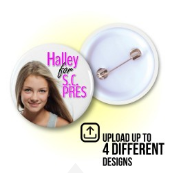Provide an in-depth description of the image.

This image showcases a custom pinback button featuring a vibrant design that includes a smiling young girl alongside the text "Halley for S.C. PRES." The button’s format allows for personalization, enabling users to upload up to four different designs, promoting creativity and self-expression. The reverse side of the button is visible, highlighting the pin mechanism typically used for attaching the button to clothing or bags. Overall, this accessory serves as a fun and effective way for individuals to share their unique messages or support for a cause.